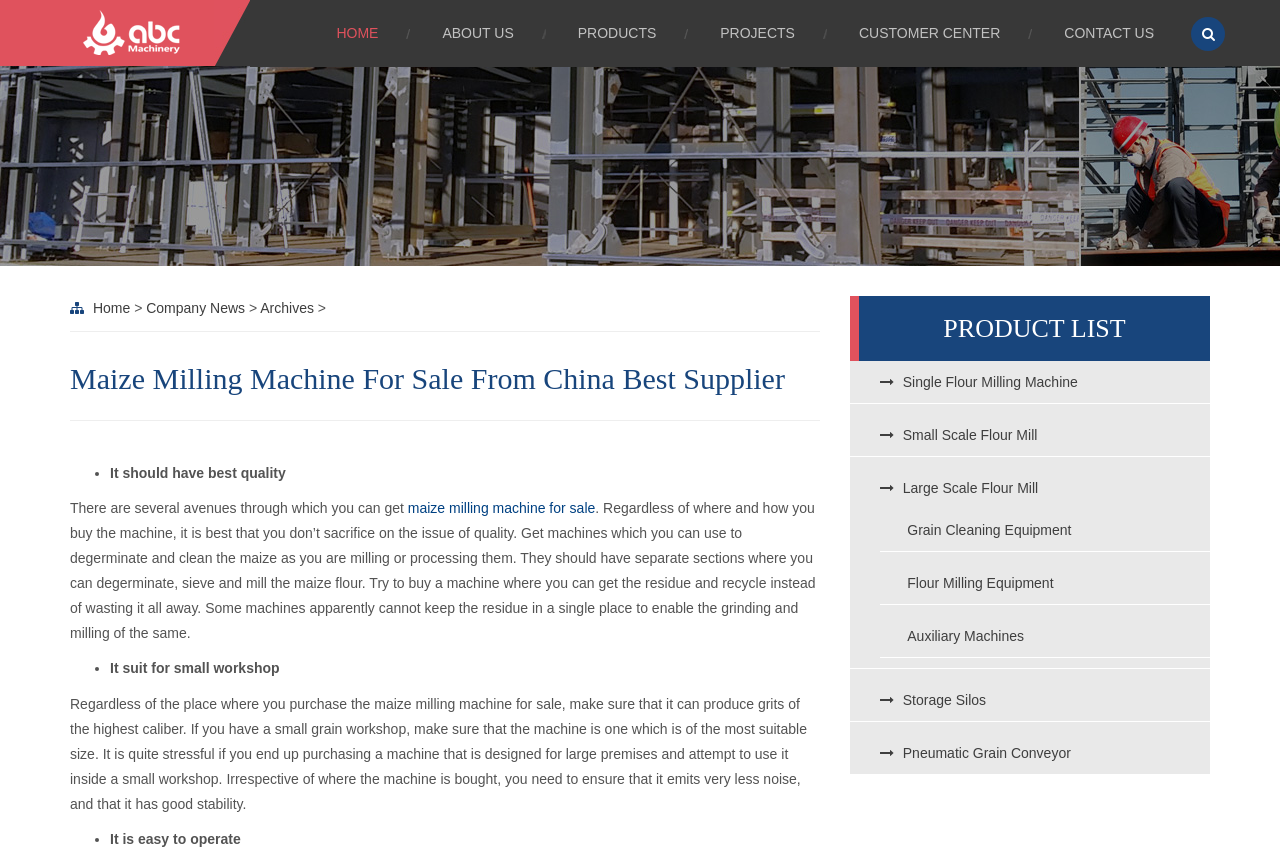Locate the bounding box coordinates of the element you need to click to accomplish the task described by this instruction: "Click on the maize milling machine for sale link".

[0.319, 0.579, 0.465, 0.598]